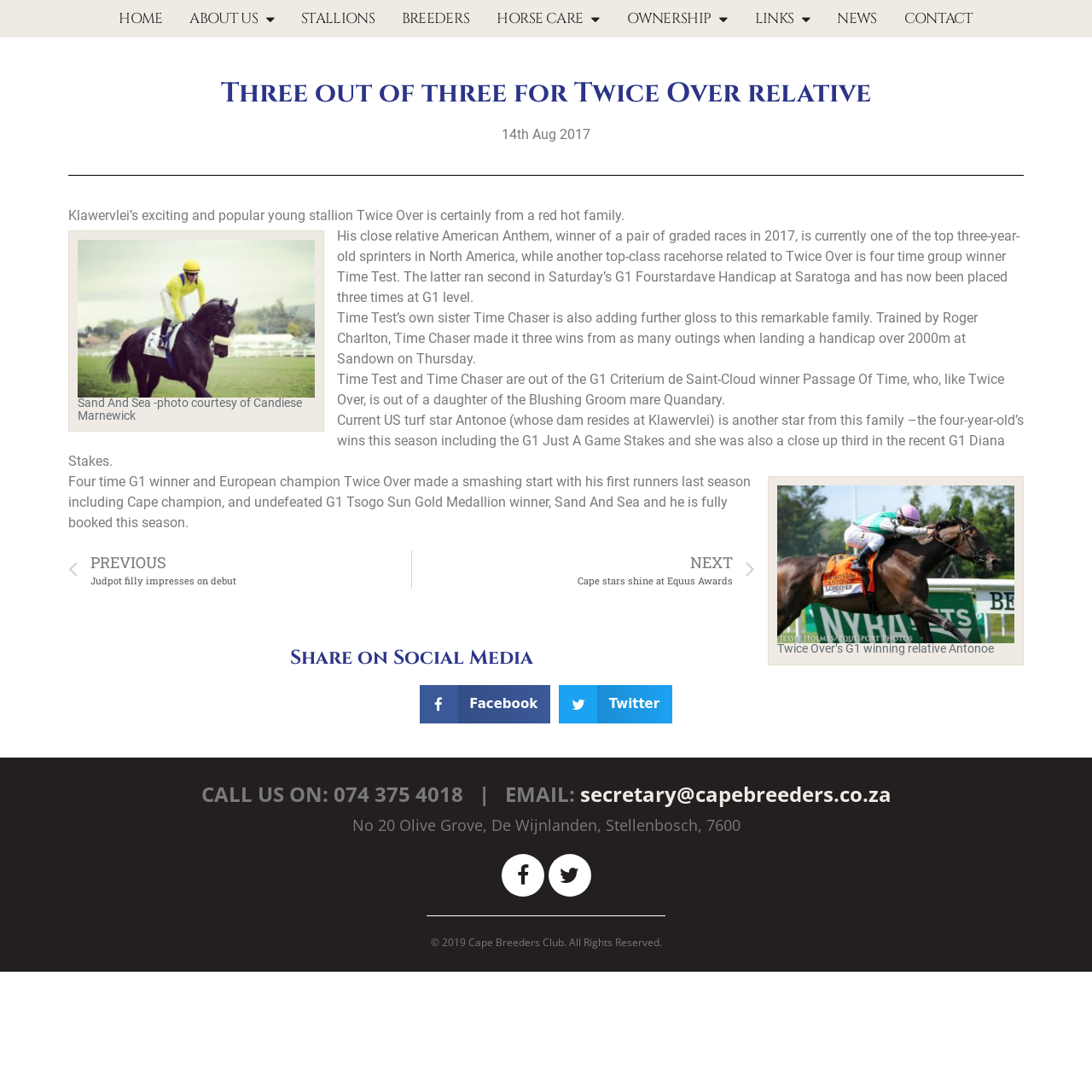Respond to the question below with a concise word or phrase:
What is the relation between Twice Over and American Anthem?

Close relative